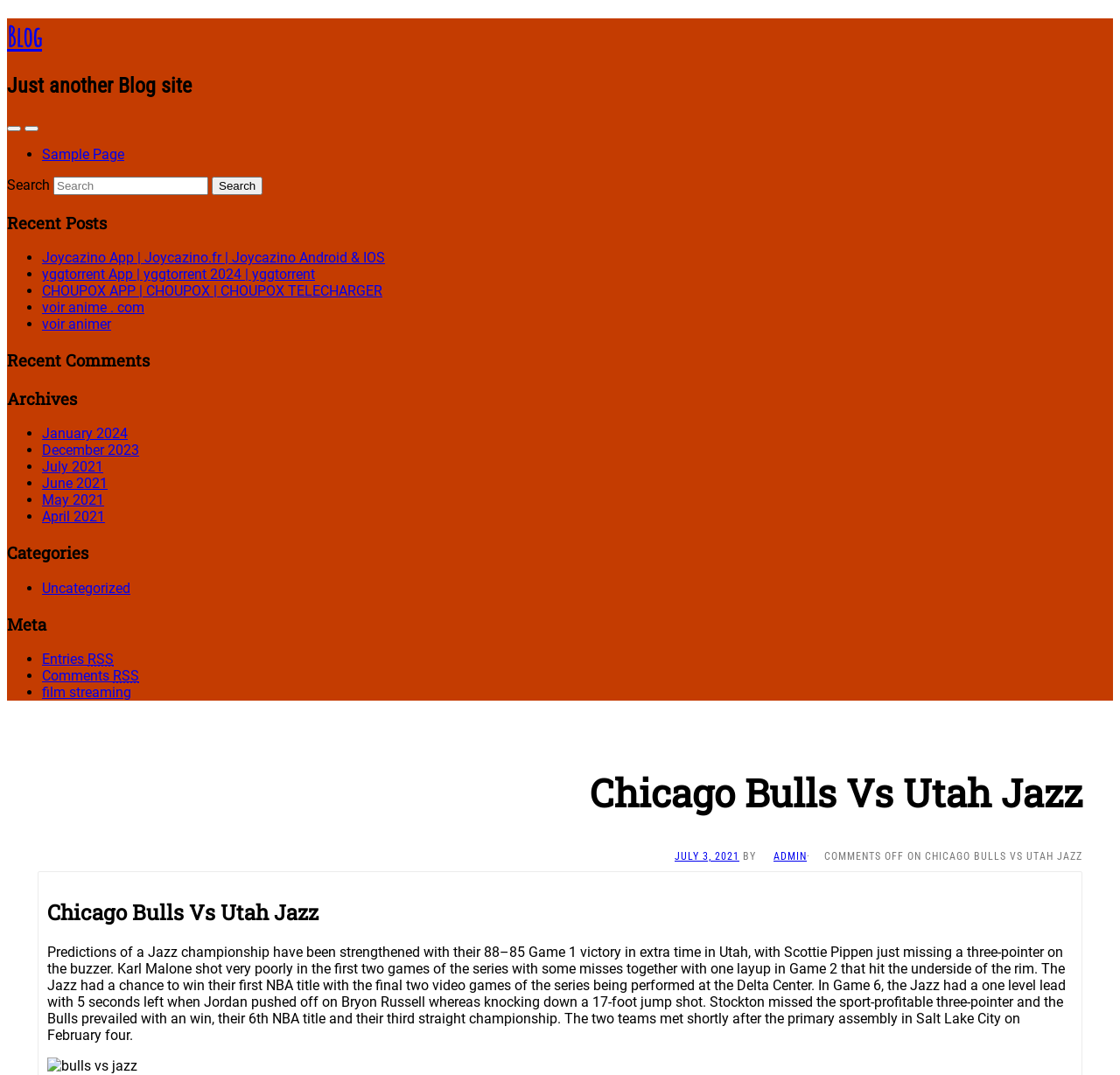Based on the image, give a detailed response to the question: What is the name of the blog?

The name of the blog can be found in the heading element at the top of the webpage, which says 'Blog'.